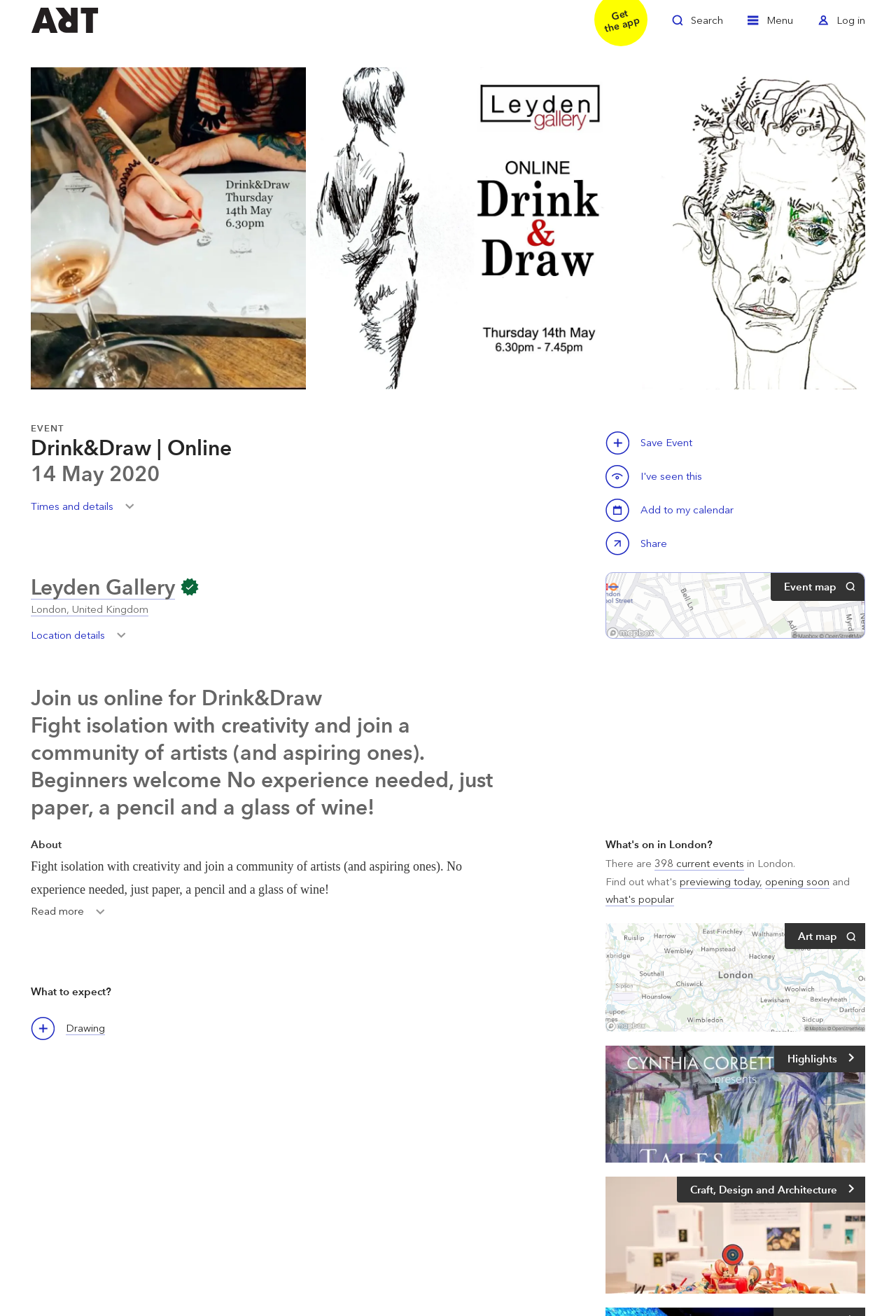What is the event name?
Answer briefly with a single word or phrase based on the image.

Drink&Draw | Online